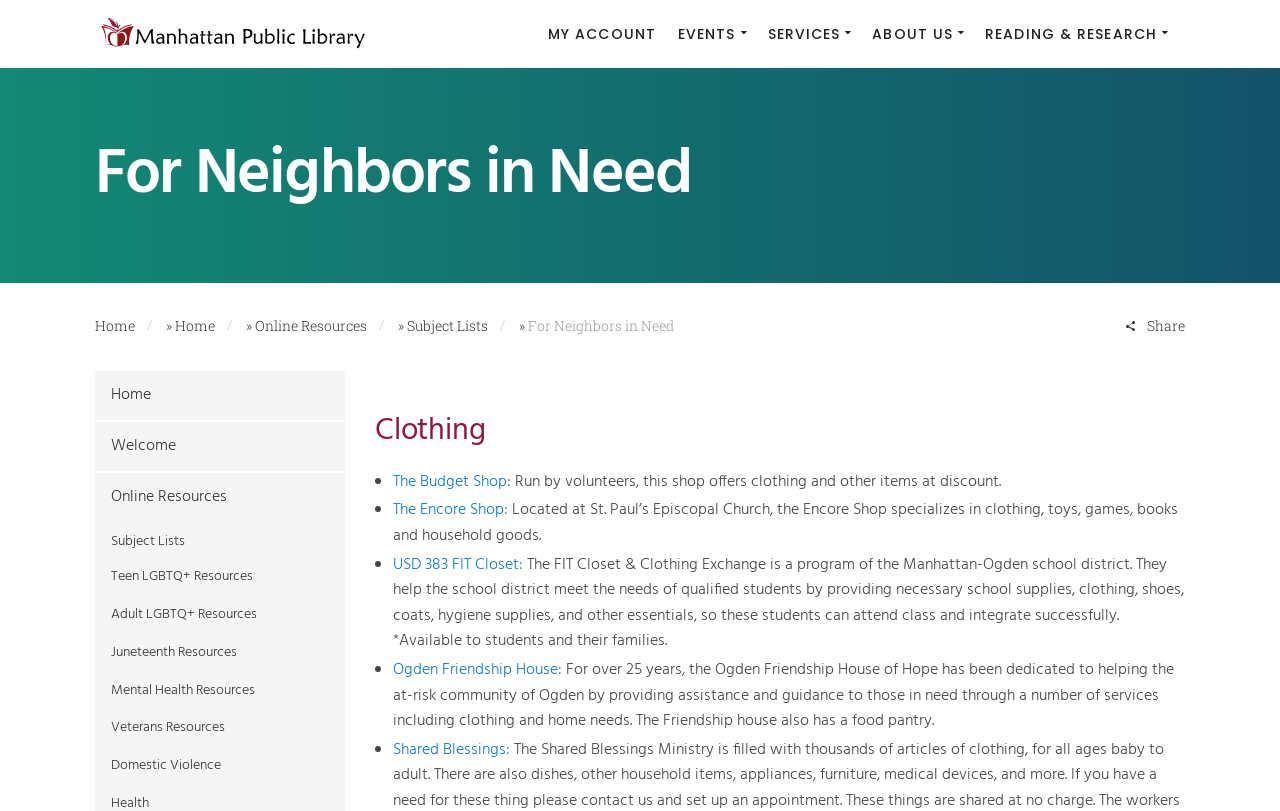Elaborate on the information and visuals displayed on the webpage.

This webpage is about the Manhattan Public Library in Kansas, with a focus on resources for neighbors in need. At the top, there are several links to different sections of the website, including "MY ACCOUNT", "EVENTS", "SERVICES", "ABOUT US", and "READING & RESEARCH". Below these links, there is a logo of the Manhattan Public Library, accompanied by a heading that reads "For Neighbors in Need".

The main content of the page is divided into two sections. On the left, there is a navigation menu with links to various pages, including "Home", "Online Resources", "Subject Lists", and several others. On the right, there is a list of resources for neighbors in need, including clothing shops and organizations that provide assistance with clothing, toys, games, books, and household goods.

The list of resources includes "The Budget Shop", which is run by volunteers and offers clothing and other items at a discount. Below this, there is "The Encore Shop", which is located at St. Paul's Episcopal Church and specializes in clothing, toys, games, books, and household goods. Further down, there are links to "USD 383 FIT Closet", "Ogden Friendship House", and "Shared Blessings", each with a brief description of the services they provide.

Overall, the webpage appears to be a resource directory for people in need, providing information about various organizations and services that can offer assistance with clothing, household goods, and other essential items.